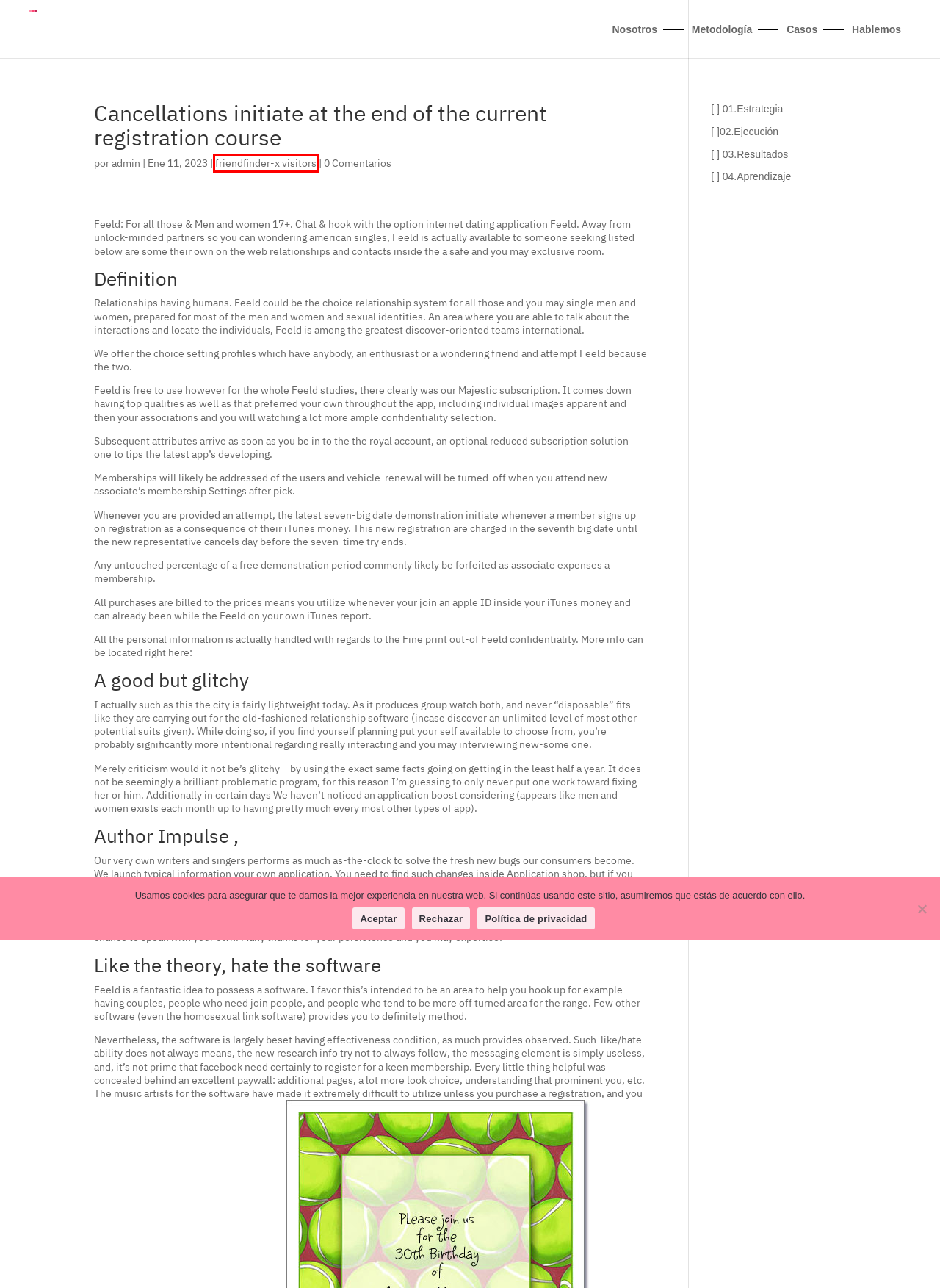Examine the screenshot of the webpage, which includes a red bounding box around an element. Choose the best matching webpage description for the page that will be displayed after clicking the element inside the red bounding box. Here are the candidates:
A. admin | 3dots
B. Metodología | 3dots
C. 3dots | Consultora especializada en estrategia de contenidos
D. Casos | 3dots
E. Hablemos | 3dots
F. Politica de privacidad | 3dots
G. friendfinder-x visitors | 3dots
H. Nosotros | 3dots

G